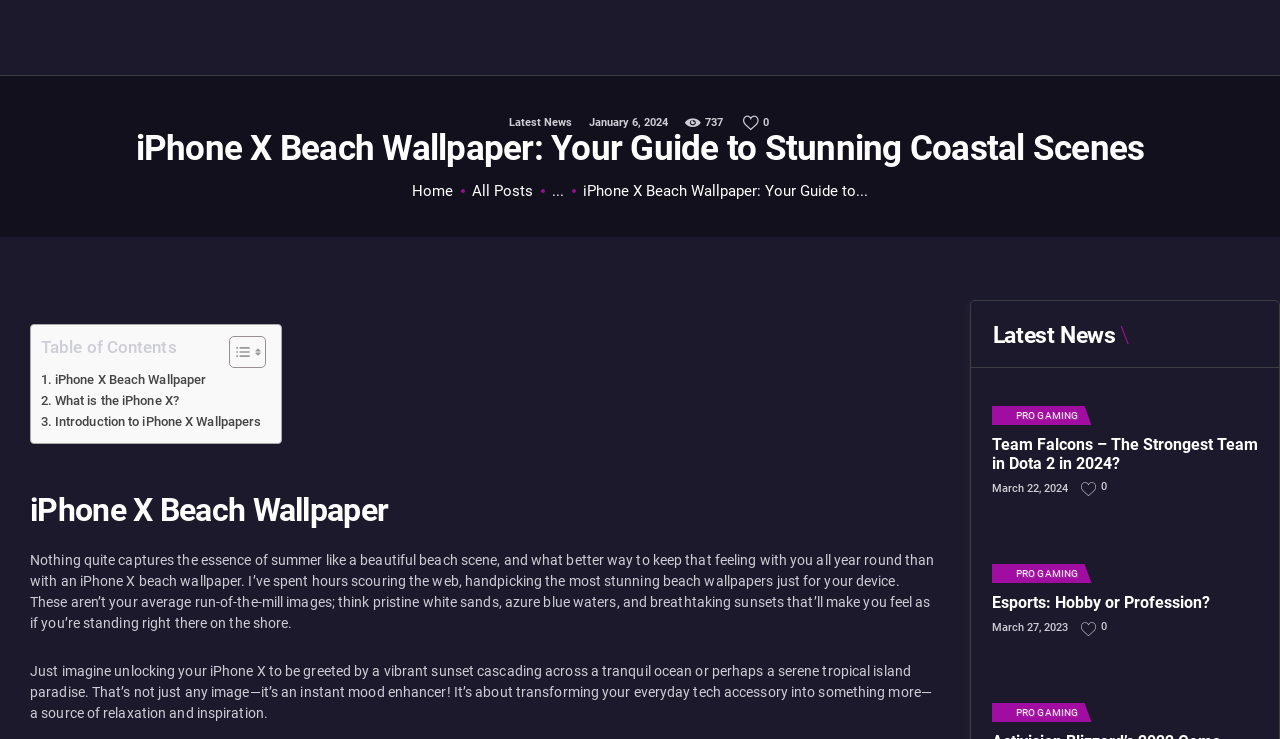Find the bounding box coordinates for the HTML element specified by: "Introduction to iPhone X Wallpapers".

[0.032, 0.557, 0.204, 0.585]